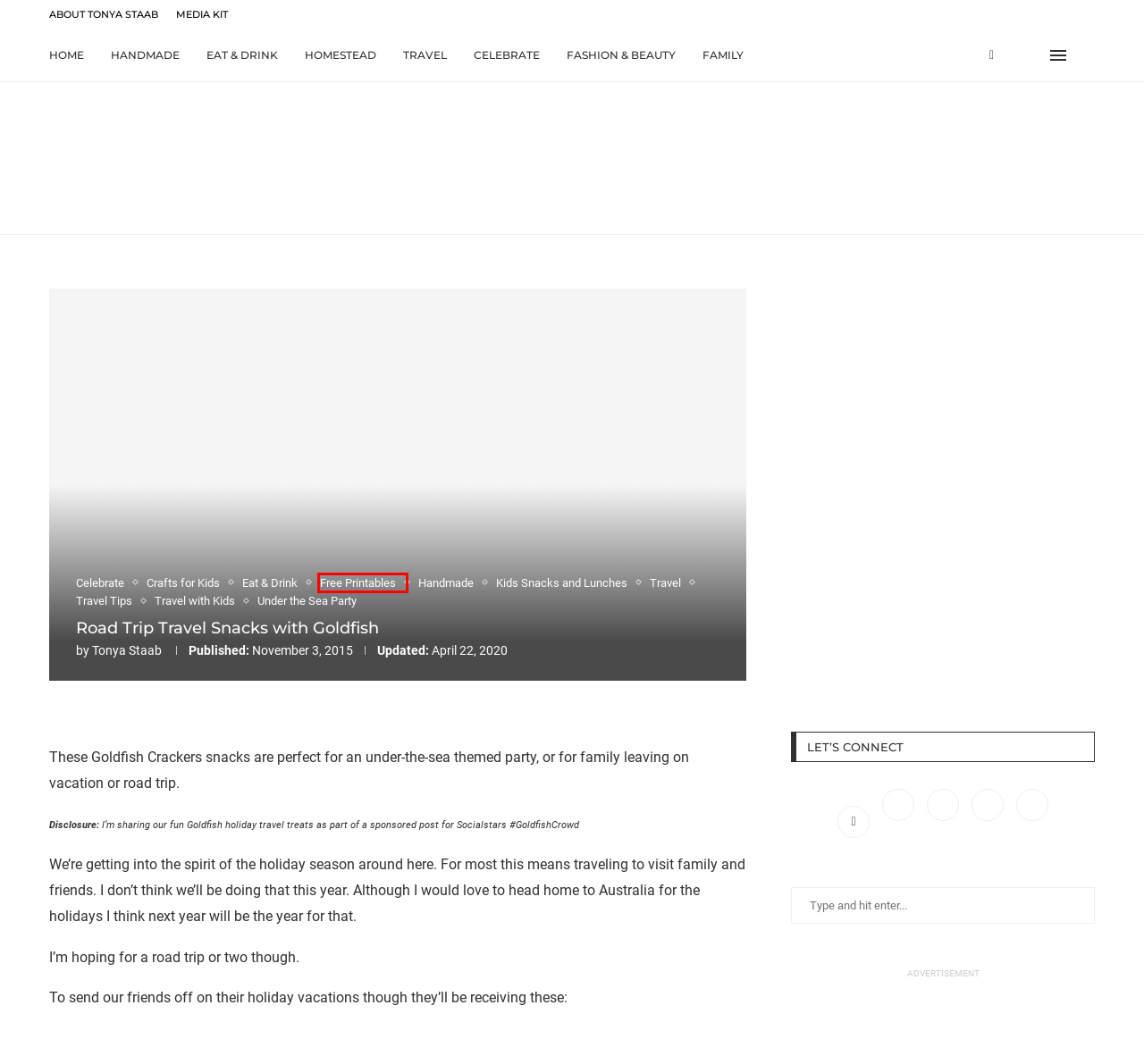A screenshot of a webpage is provided, featuring a red bounding box around a specific UI element. Identify the webpage description that most accurately reflects the new webpage after interacting with the selected element. Here are the candidates:
A. Eat & Drink Archives | Tonya Staab
B. Media Kit | Tonya Staab
C. Free Printables Archives | Tonya Staab
D. Celebrate Archives | Tonya Staab
E. Kids Snacks and Lunches Archives | Tonya Staab
F. Travel Tips Archives | Tonya Staab
G. Family Archives | Tonya Staab
H. Fashion & Beauty Archives | Tonya Staab

C